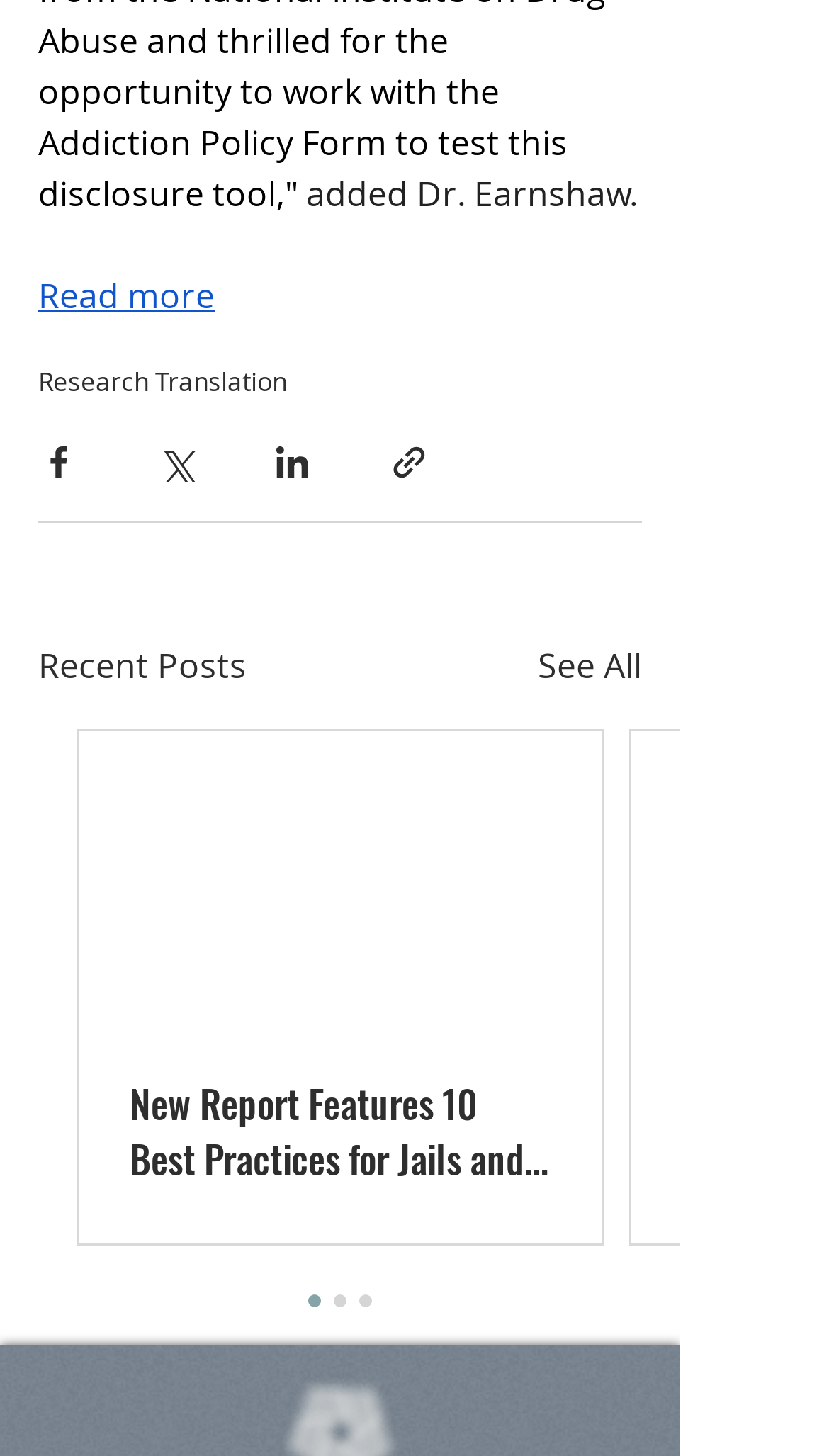Determine the bounding box coordinates in the format (top-left x, top-left y, bottom-right x, bottom-right y). Ensure all values are floating point numbers between 0 and 1. Identify the bounding box of the UI element described by: Health

None